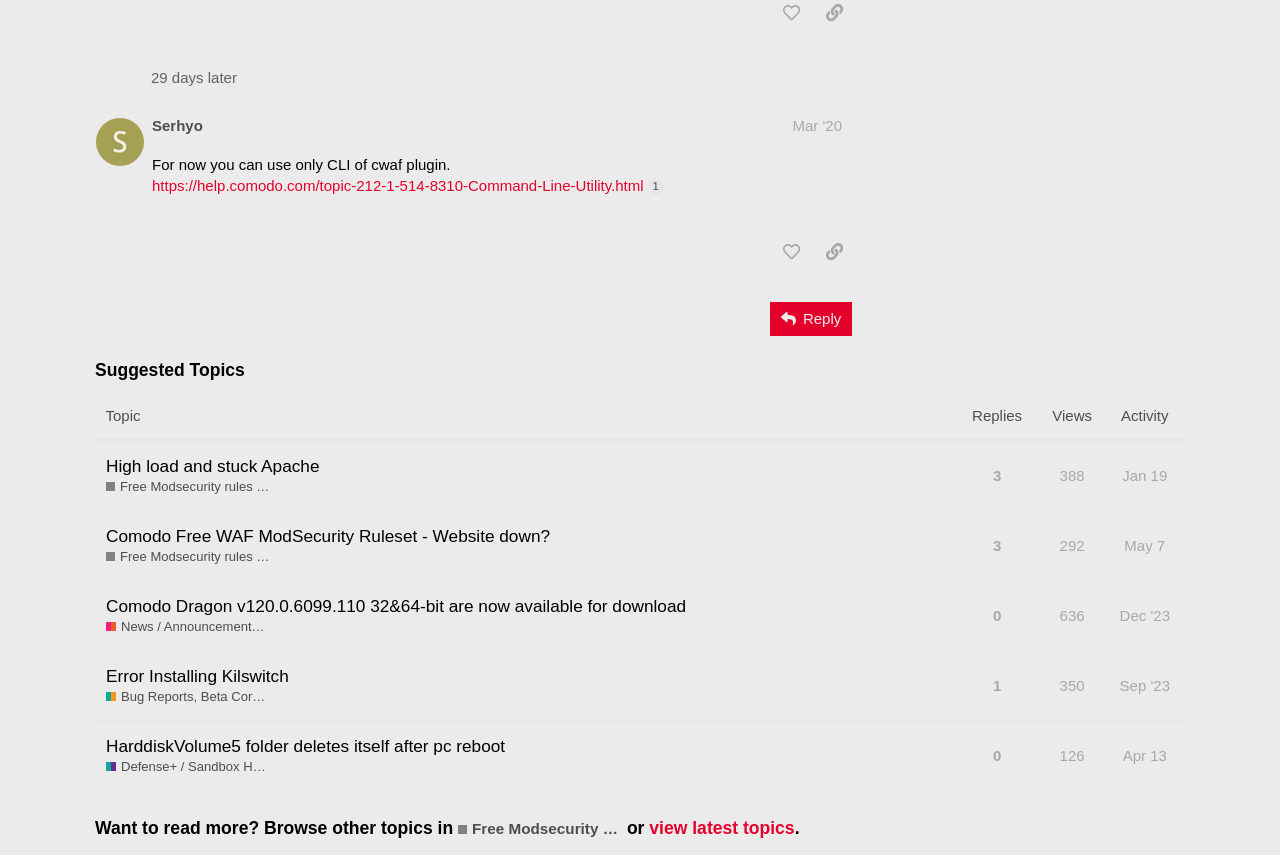Please locate the bounding box coordinates of the element's region that needs to be clicked to follow the instruction: "Reply to the post". The bounding box coordinates should be provided as four float numbers between 0 and 1, i.e., [left, top, right, bottom].

[0.602, 0.353, 0.666, 0.393]